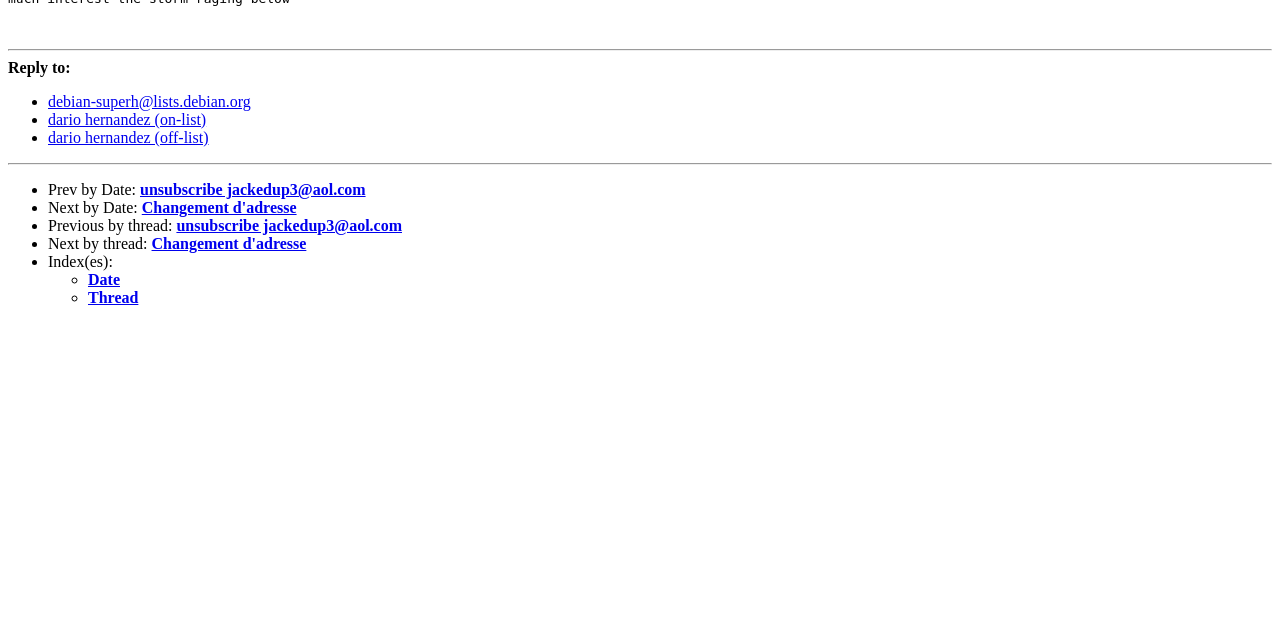Find the bounding box coordinates for the UI element that matches this description: "debian-superh@lists.debian.org".

[0.038, 0.145, 0.196, 0.172]